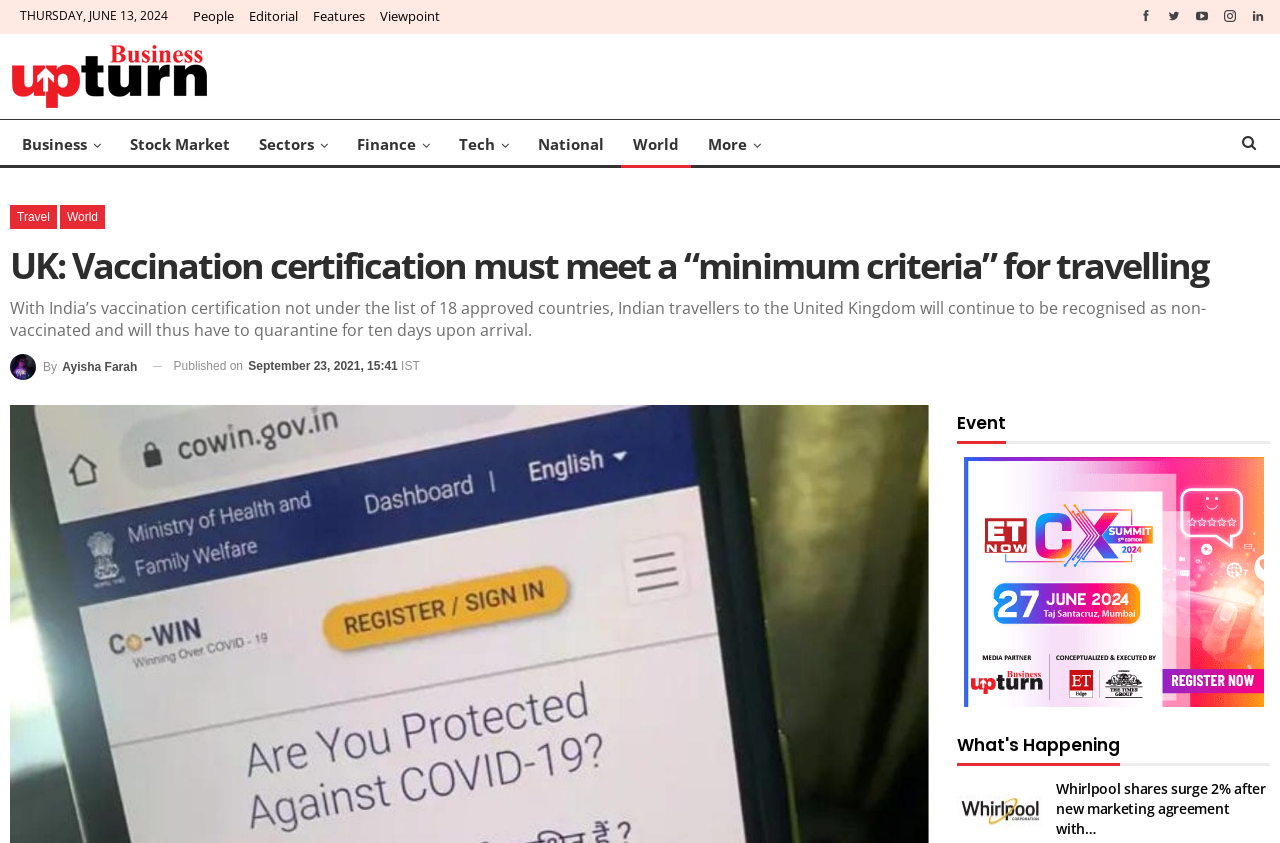What is the date of the article?
Refer to the screenshot and respond with a concise word or phrase.

September 23, 2021